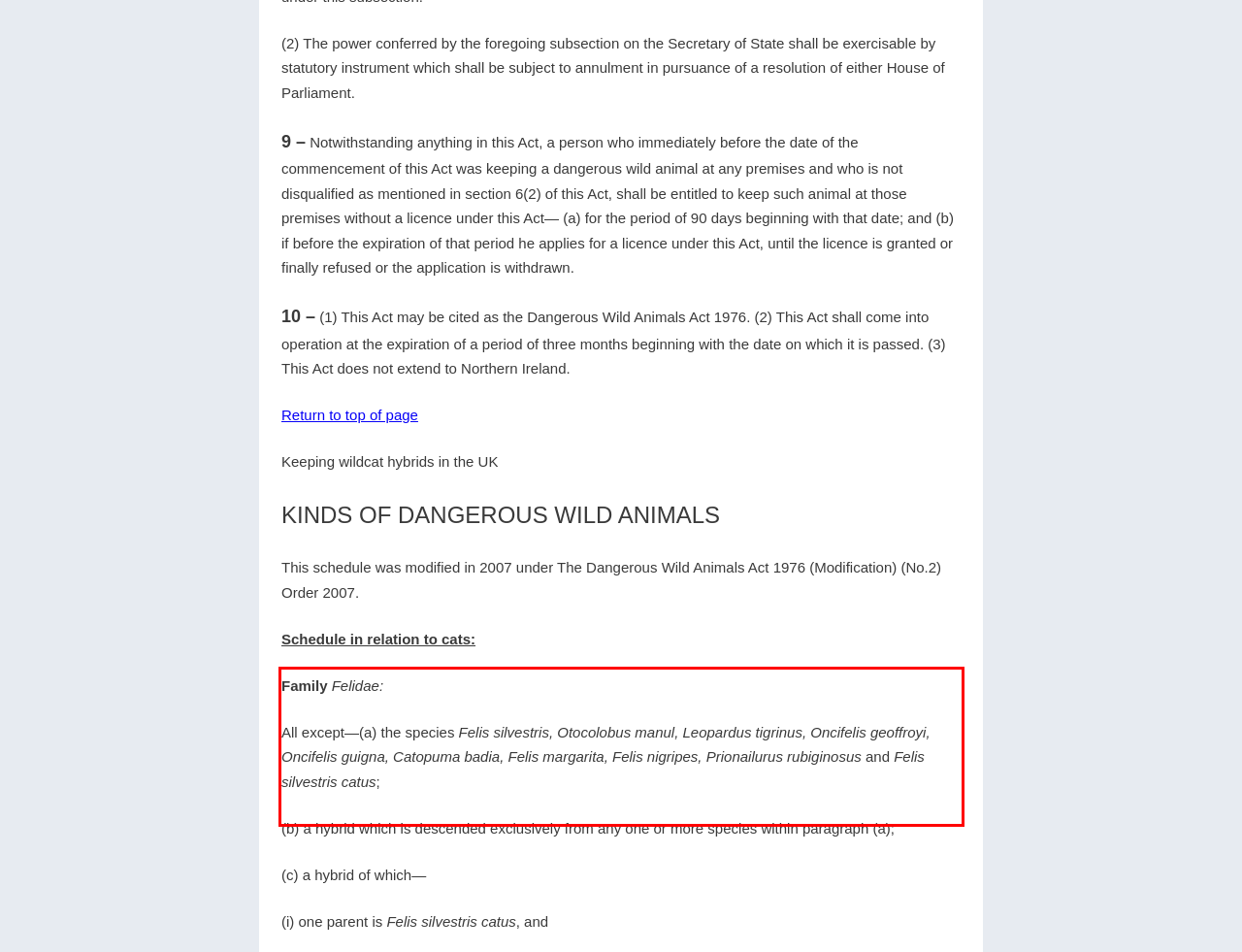Within the provided webpage screenshot, find the red rectangle bounding box and perform OCR to obtain the text content.

9 – Notwithstanding anything in this Act, a person who immediately before the date of the commencement of this Act was keeping a dangerous wild animal at any premises and who is not disqualified as mentioned in section 6(2) of this Act, shall be entitled to keep such animal at those premises without a licence under this Act— (a) for the period of 90 days beginning with that date; and (b) if before the expiration of that period he applies for a licence under this Act, until the licence is granted or finally refused or the application is withdrawn.